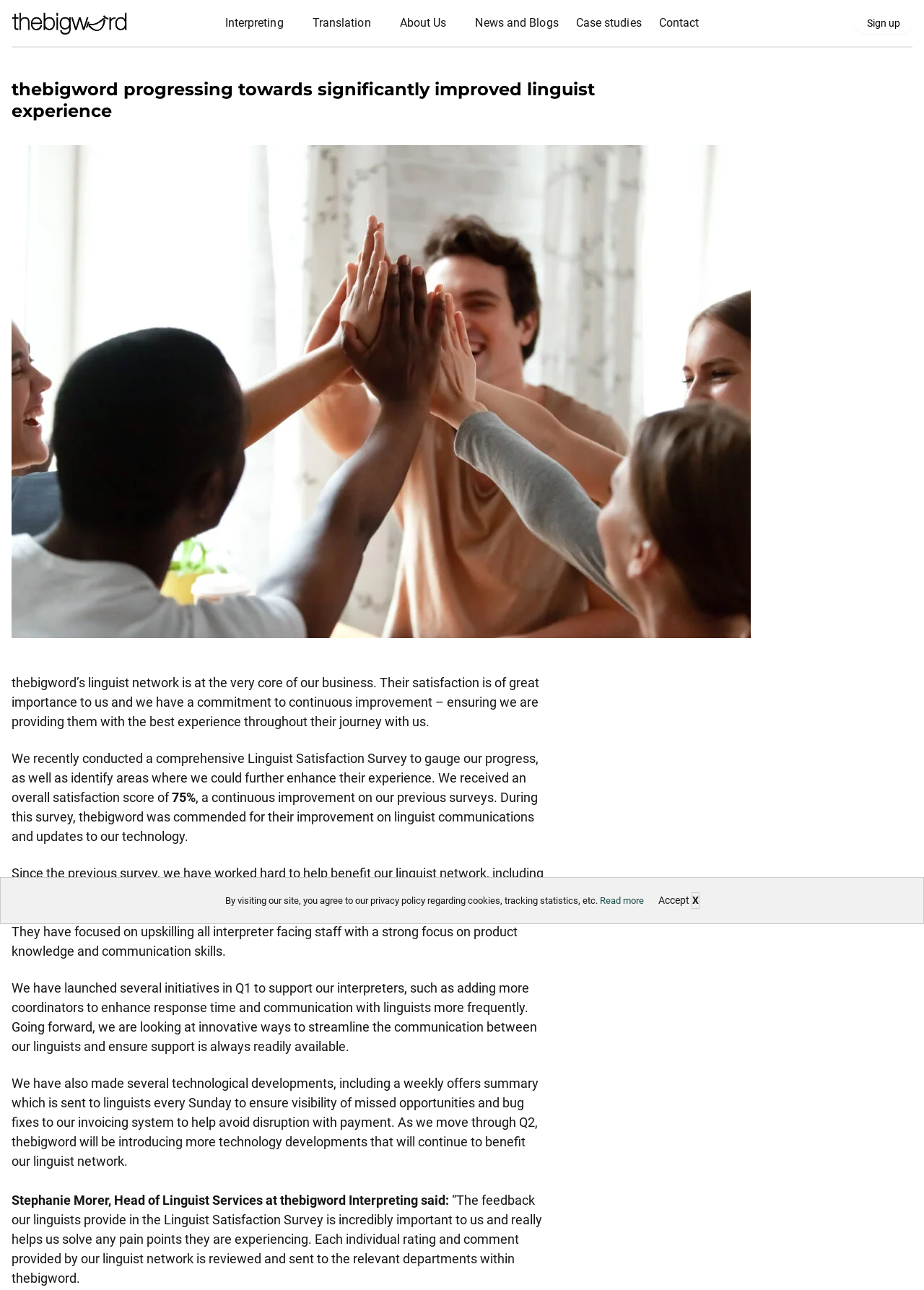Please respond to the question using a single word or phrase:
What is the goal of the Linguist Services department?

Significantly improved linguist experience